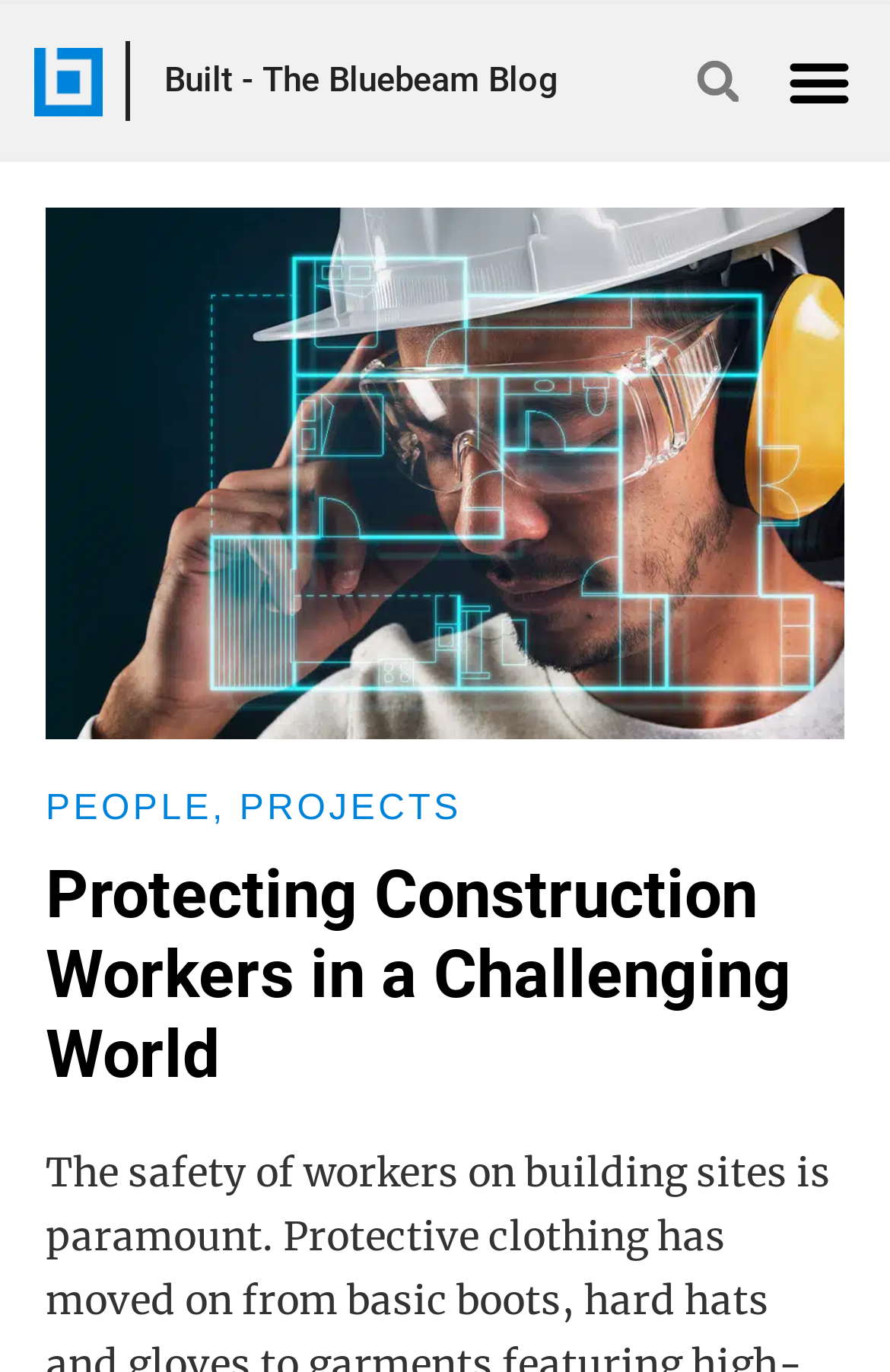How many main navigation items are there?
From the screenshot, provide a brief answer in one word or phrase.

2